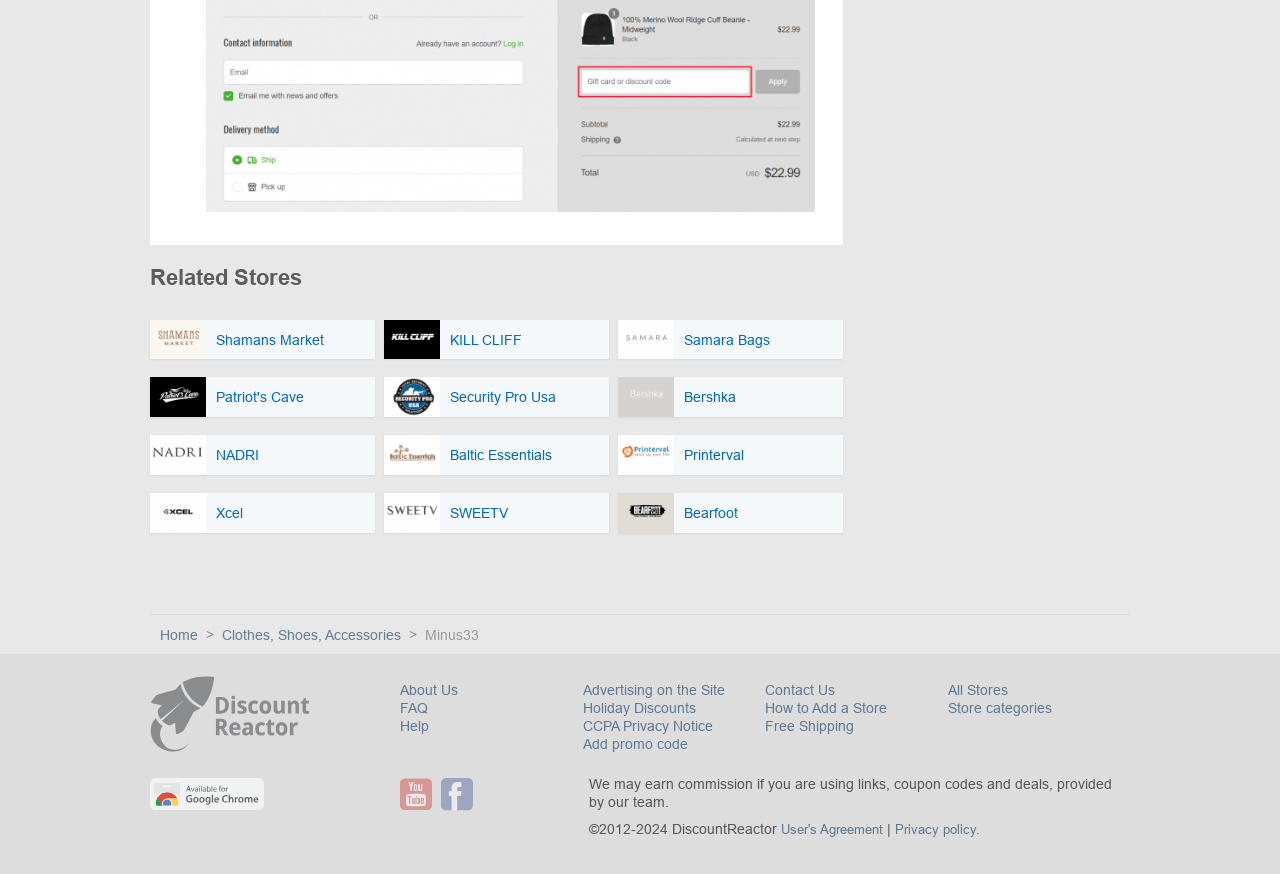Please identify the bounding box coordinates of the clickable region that I should interact with to perform the following instruction: "Check Privacy policy". The coordinates should be expressed as four float numbers between 0 and 1, i.e., [left, top, right, bottom].

[0.699, 0.941, 0.765, 0.958]